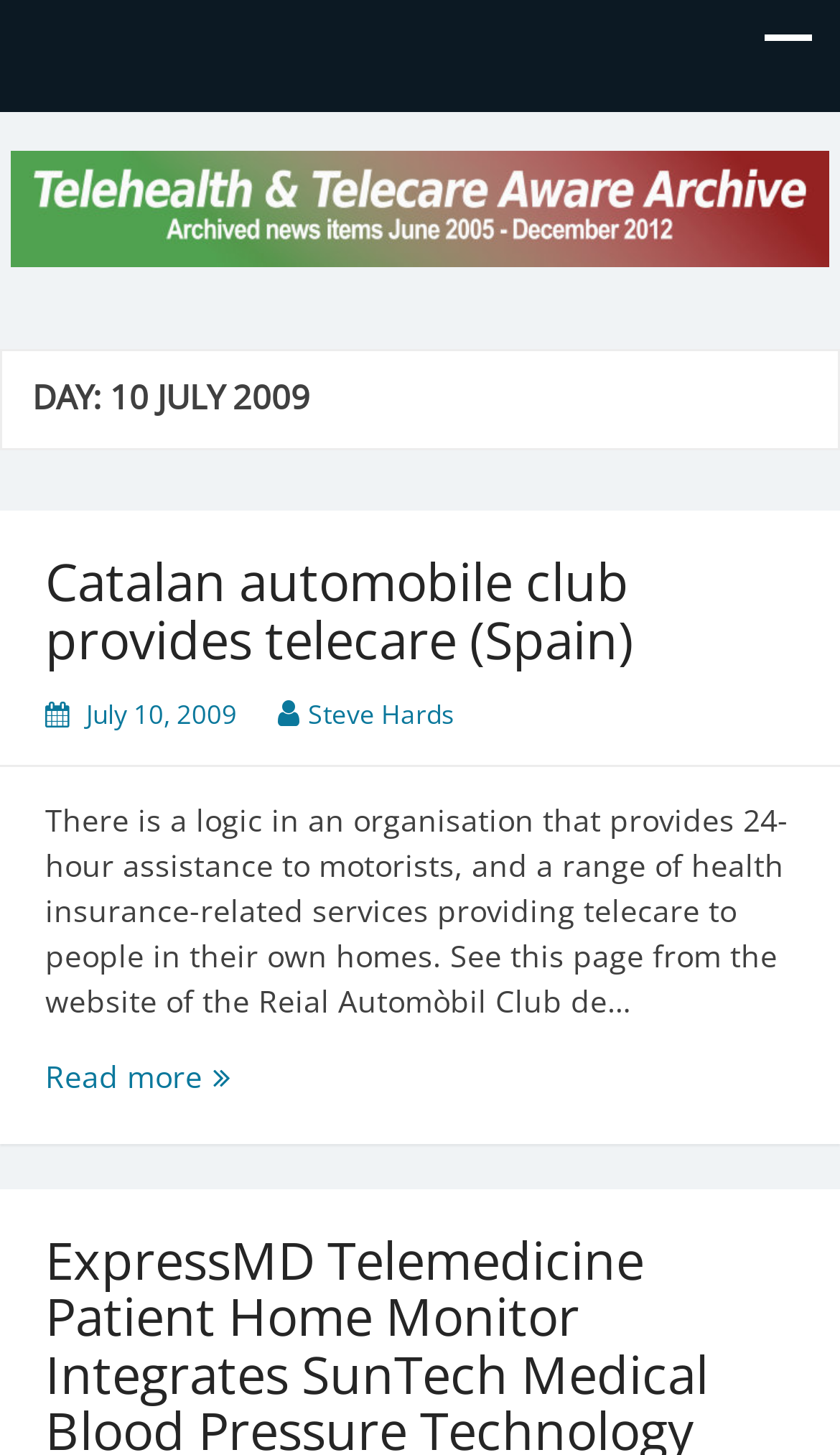Summarize the contents and layout of the webpage in detail.

The webpage appears to be an archived article from July 10, 2009, related to the TTA Archives from 2005 to 2012. At the top-right corner, there is a link to "expand menu". Below this, there is a prominent link and image with the title "TTA Archives 2005-2012", which is also a heading. 

Underneath this title, there is a header section that displays the date "DAY: 10 JULY 2009". Below this header, the main article section begins. The article is divided into several sections, with the first section having a heading "Catalan automobile club provides telecare (Spain)". This heading is accompanied by a link with the same title. 

To the right of the heading, there are two links: one with the date "July 10, 2009" and another with the author's name "Steve Hards". Below the heading, there is a paragraph of text that summarizes the article, describing how an automobile club provides telecare services to people in their own homes. 

At the end of the paragraph, there is a "Read more" link with the same title as the heading, "Catalan automobile club provides telecare (Spain)". Overall, the webpage has a simple layout with a clear hierarchy of headings, links, and text, making it easy to navigate and read.